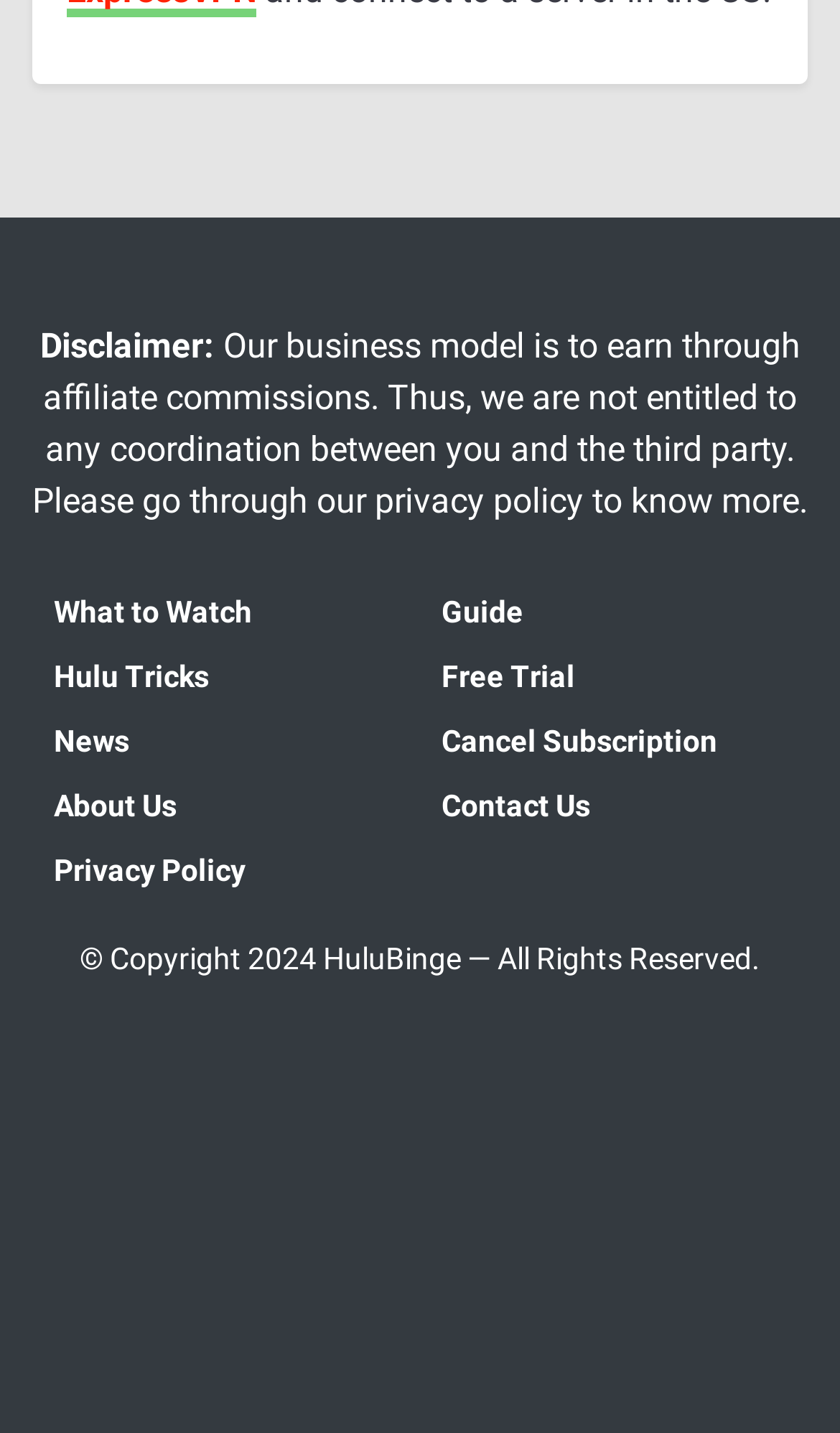What is the copyright year of the website? Based on the screenshot, please respond with a single word or phrase.

2024